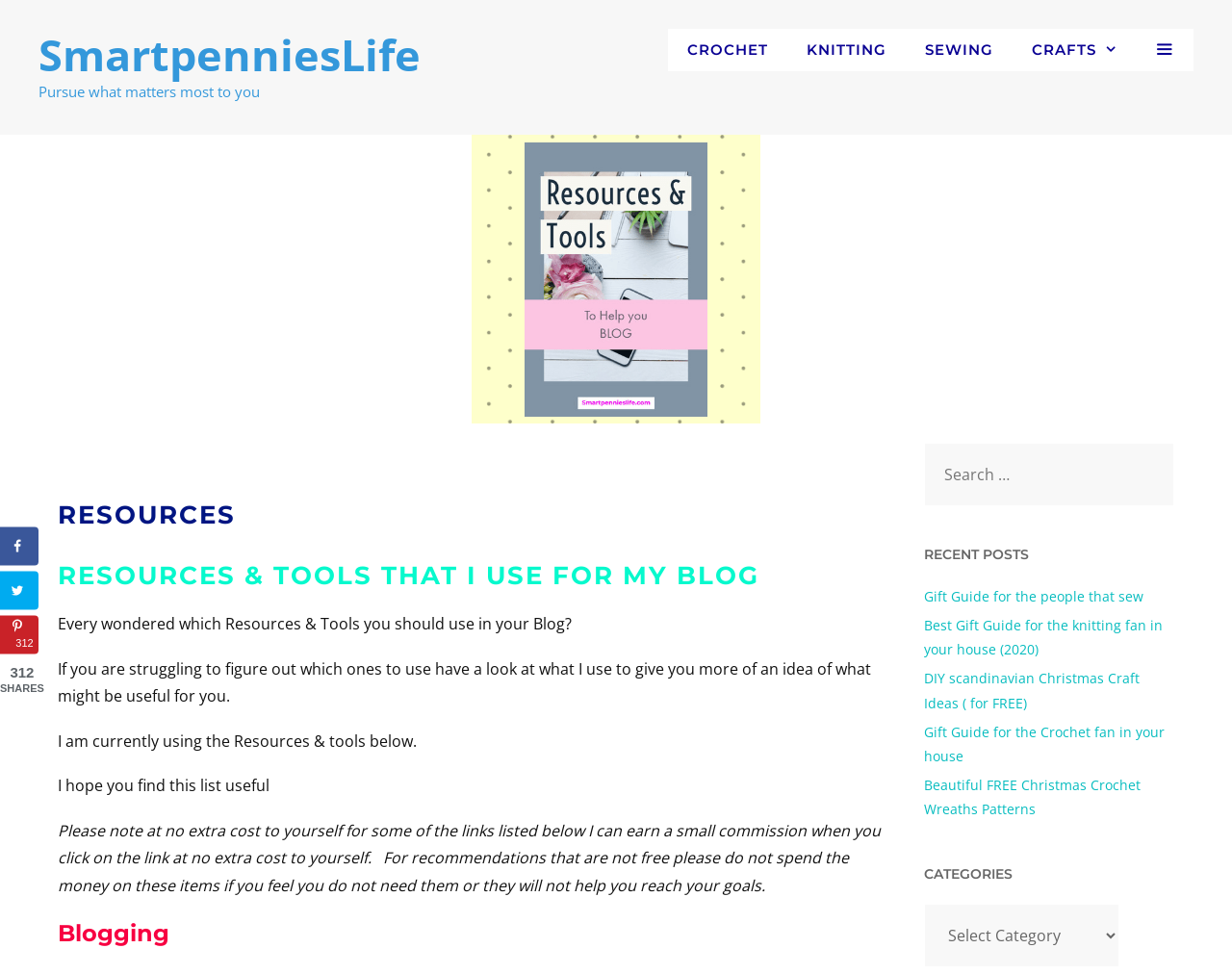Kindly provide the bounding box coordinates of the section you need to click on to fulfill the given instruction: "View recent post 'Gift Guide for the people that sew'".

[0.75, 0.603, 0.928, 0.621]